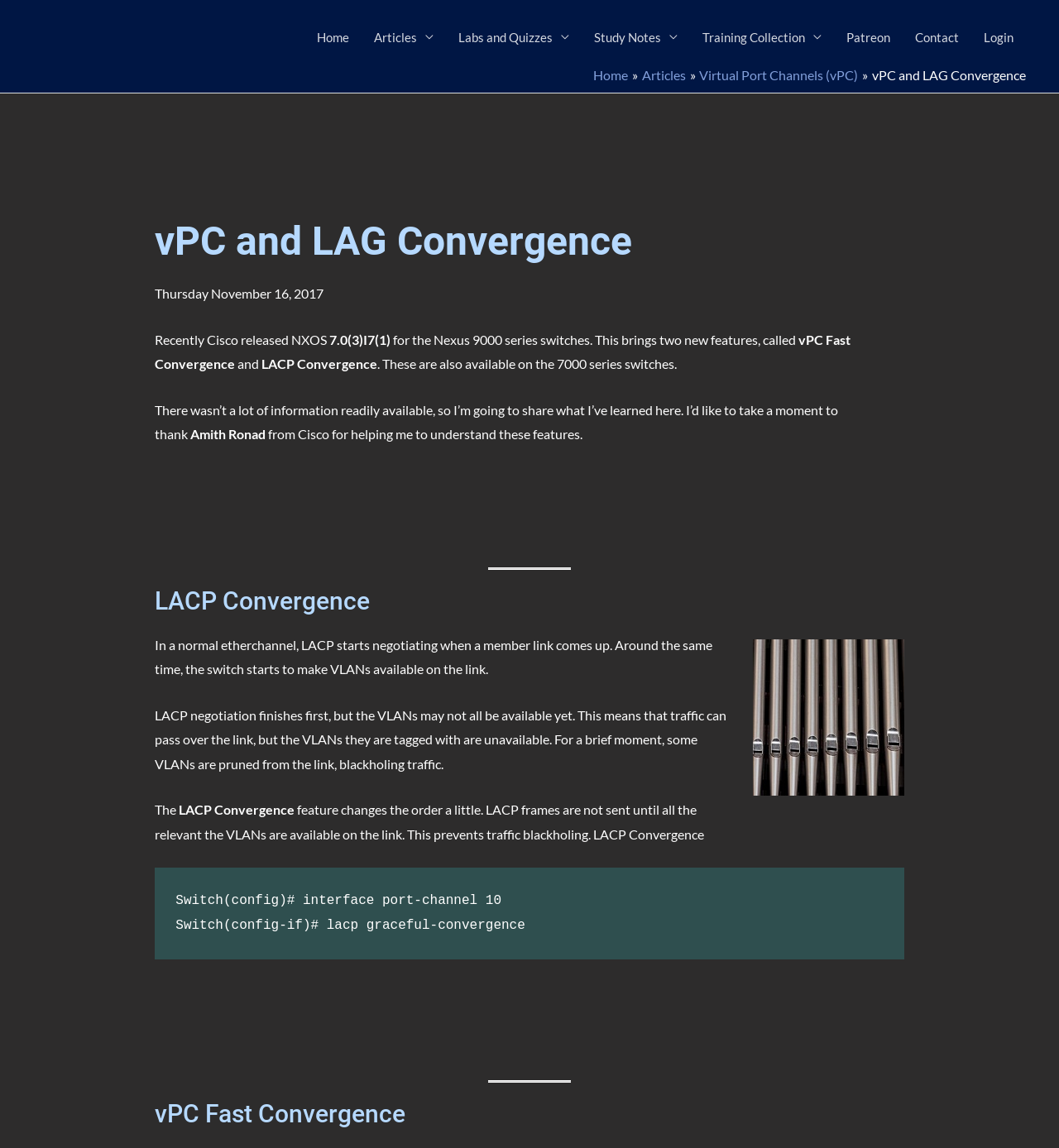Please pinpoint the bounding box coordinates for the region I should click to adhere to this instruction: "Read about 'vPC Fast Convergence'".

[0.146, 0.957, 0.854, 0.983]